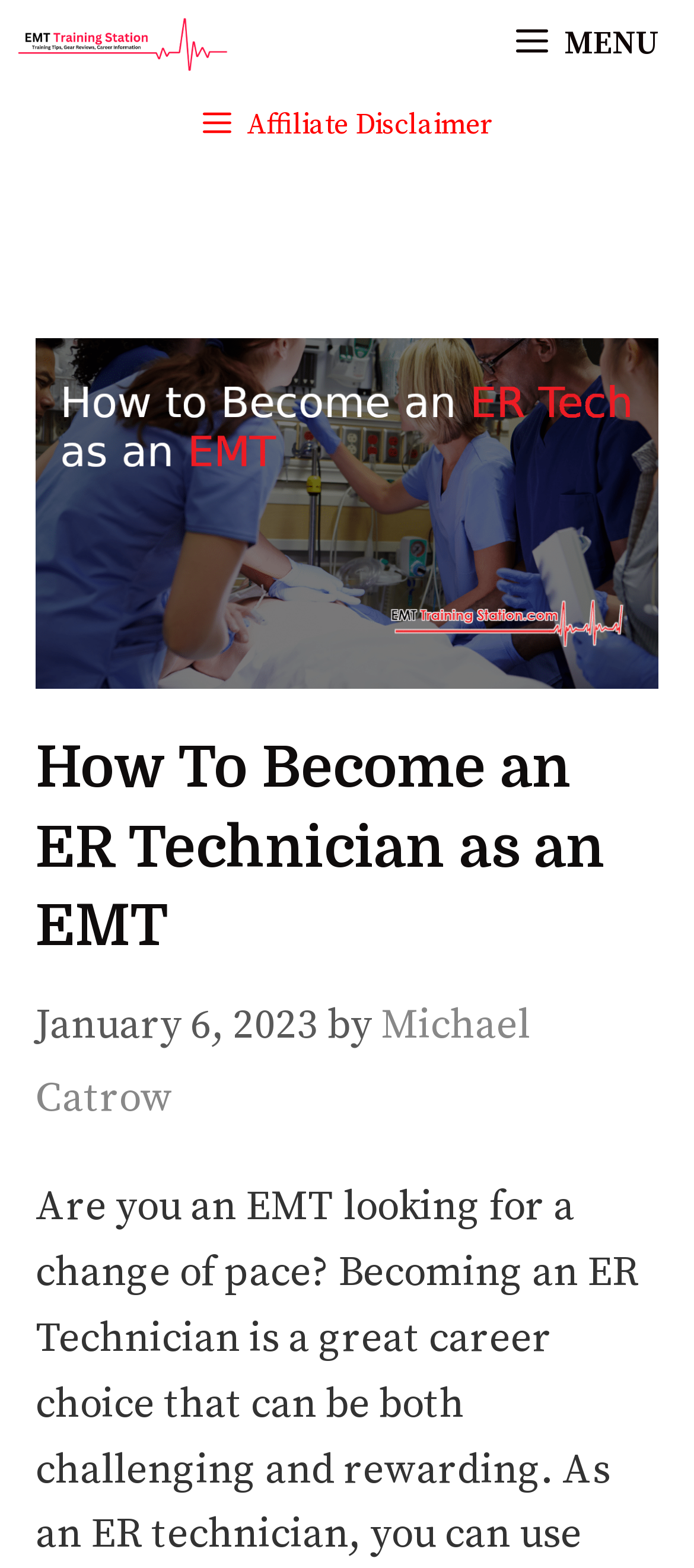What is the principal heading displayed on the webpage?

How To Become an ER Technician as an EMT